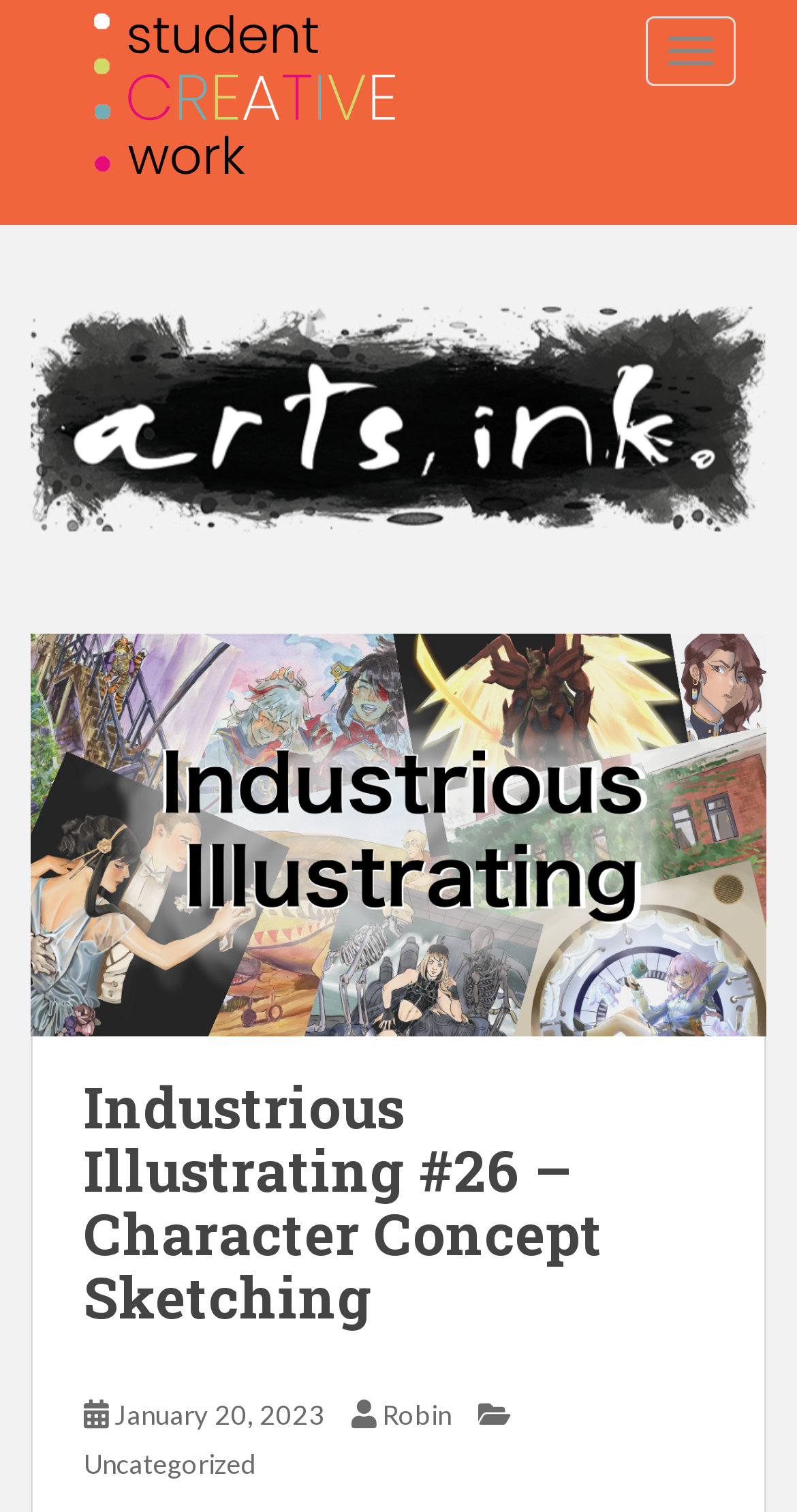Bounding box coordinates must be specified in the format (top-left x, top-left y, bottom-right x, bottom-right y). All values should be floating point numbers between 0 and 1. What are the bounding box coordinates of the UI element described as: January 20, 2023January 19, 2023

[0.144, 0.925, 0.408, 0.947]